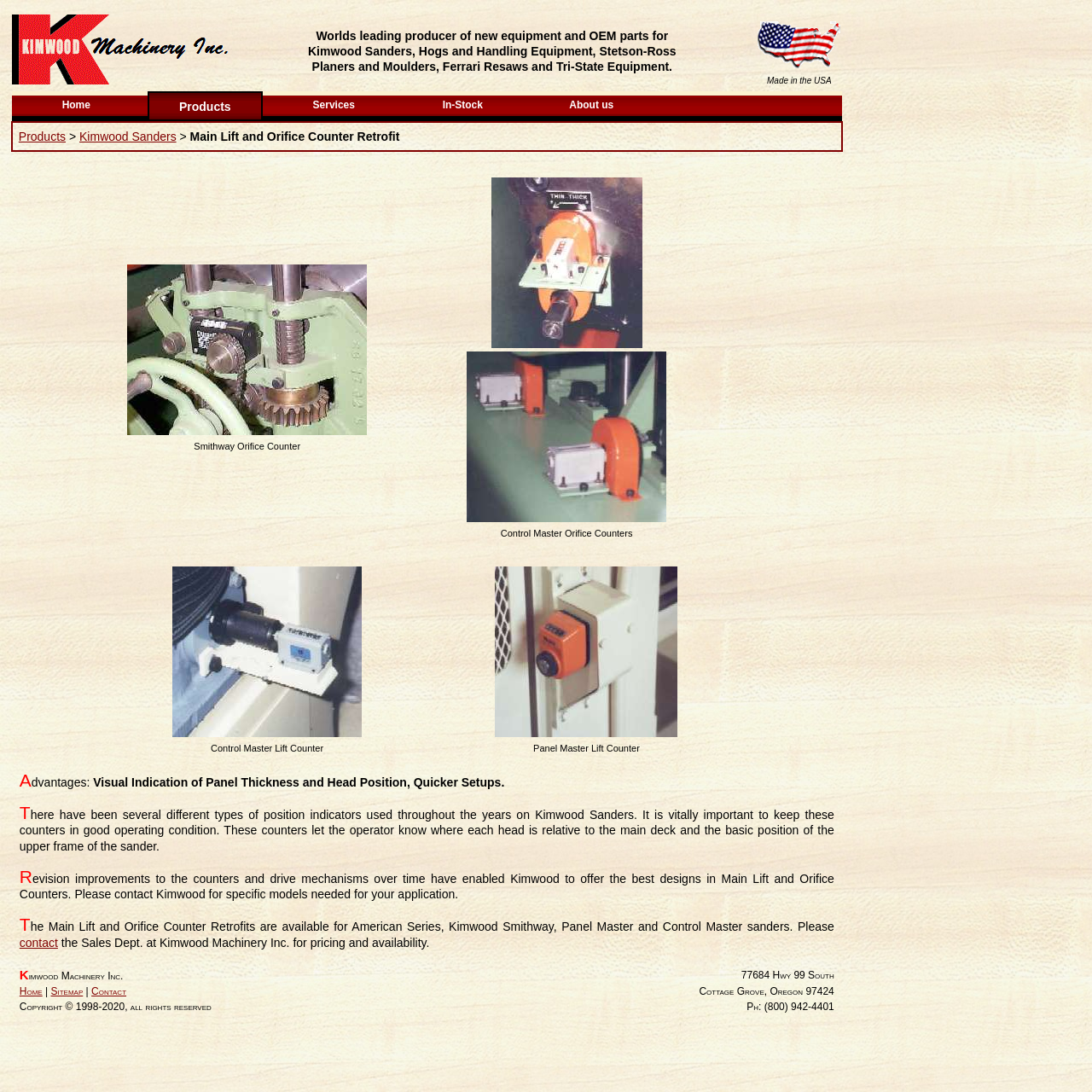Locate the bounding box coordinates of the clickable region necessary to complete the following instruction: "contact the Sales Dept.". Provide the coordinates in the format of four float numbers between 0 and 1, i.e., [left, top, right, bottom].

[0.018, 0.857, 0.053, 0.869]